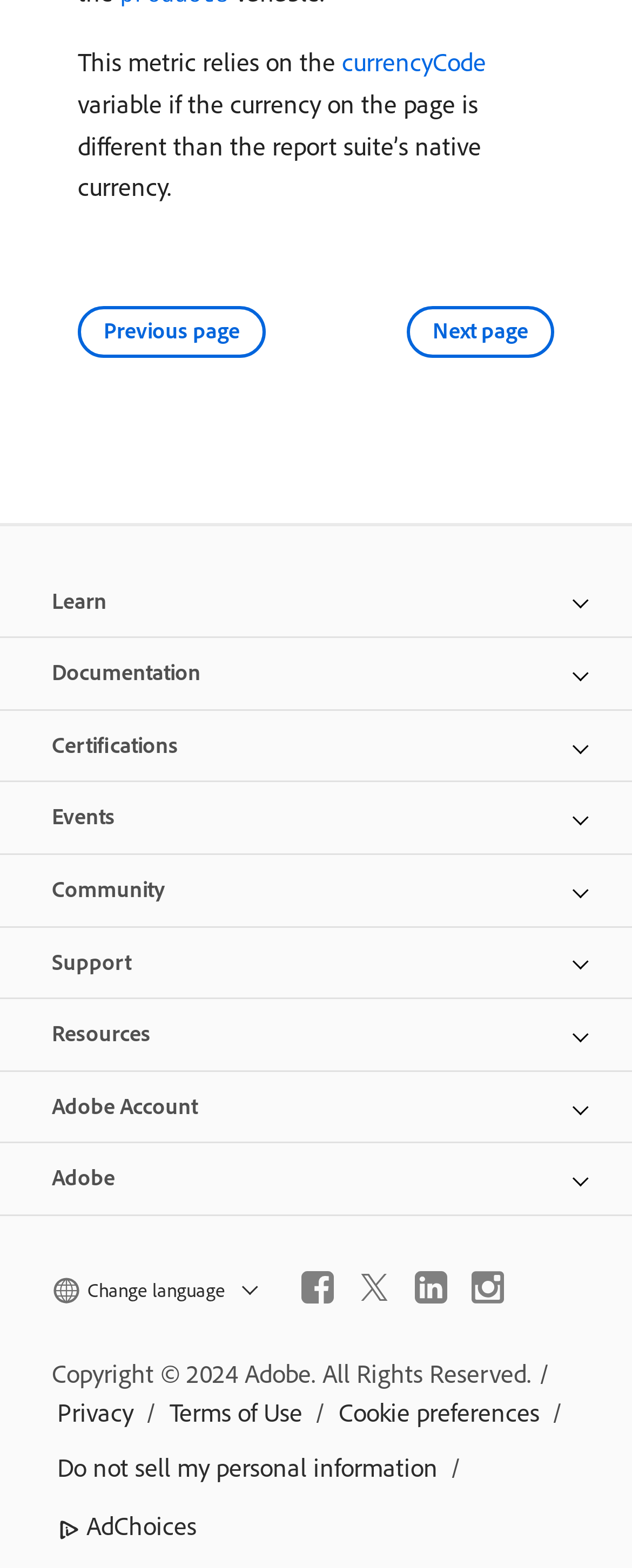What is the topic of the heading at the top?
Please answer the question with a single word or phrase, referencing the image.

Learn